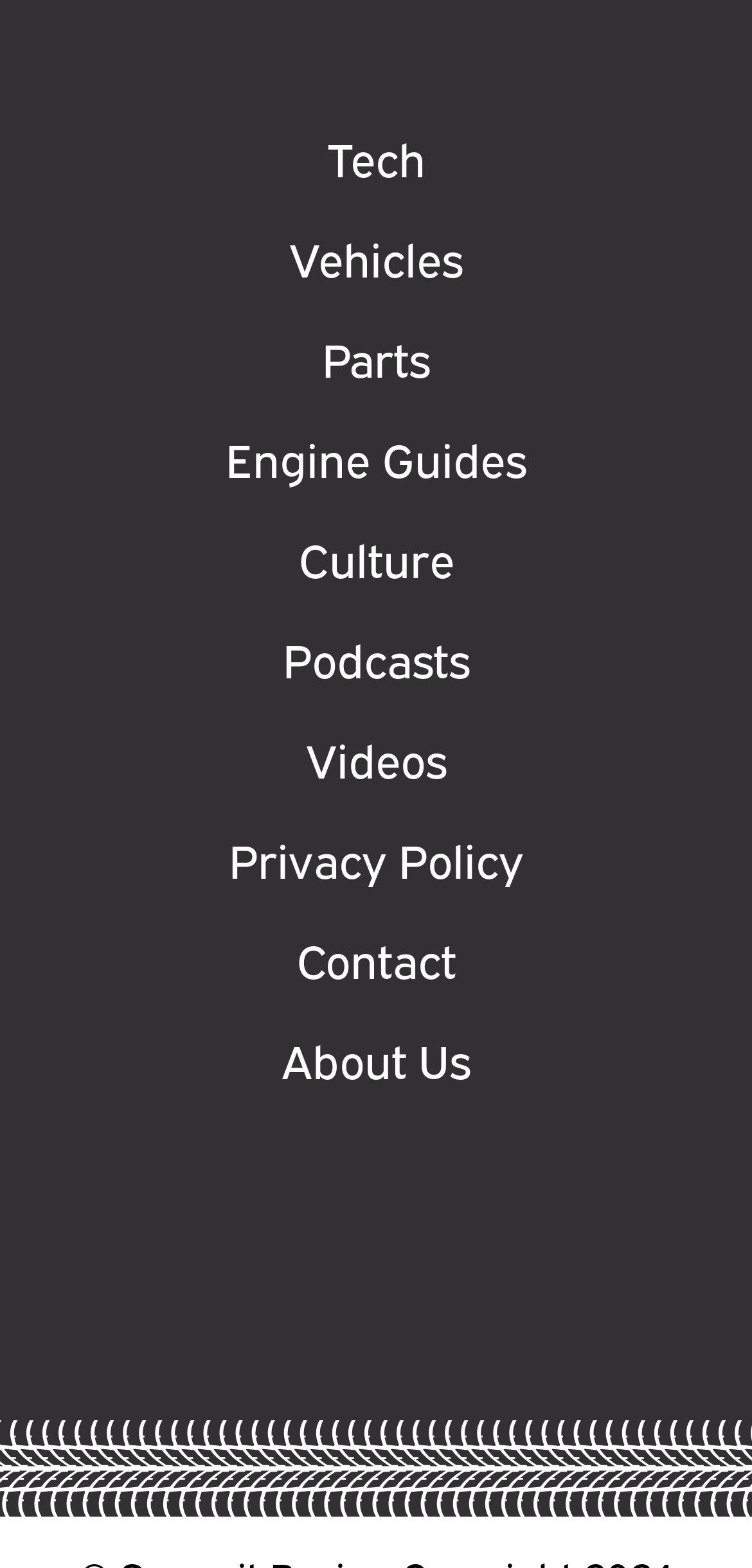Pinpoint the bounding box coordinates of the area that should be clicked to complete the following instruction: "Check out RetailX". The coordinates must be given as four float numbers between 0 and 1, i.e., [left, top, right, bottom].

None